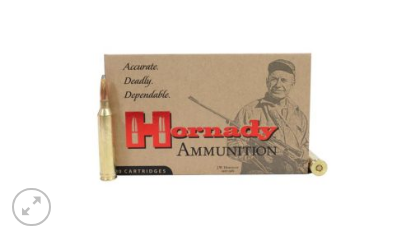Refer to the image and offer a detailed explanation in response to the question: What is the caliber of the rifle ammunition?

The caliber of the rifle ammunition is specified as '.264 Winchester Magnum' which is a type of centerfire rifle cartridge, known for its high performance in hunting and shooting scenarios.